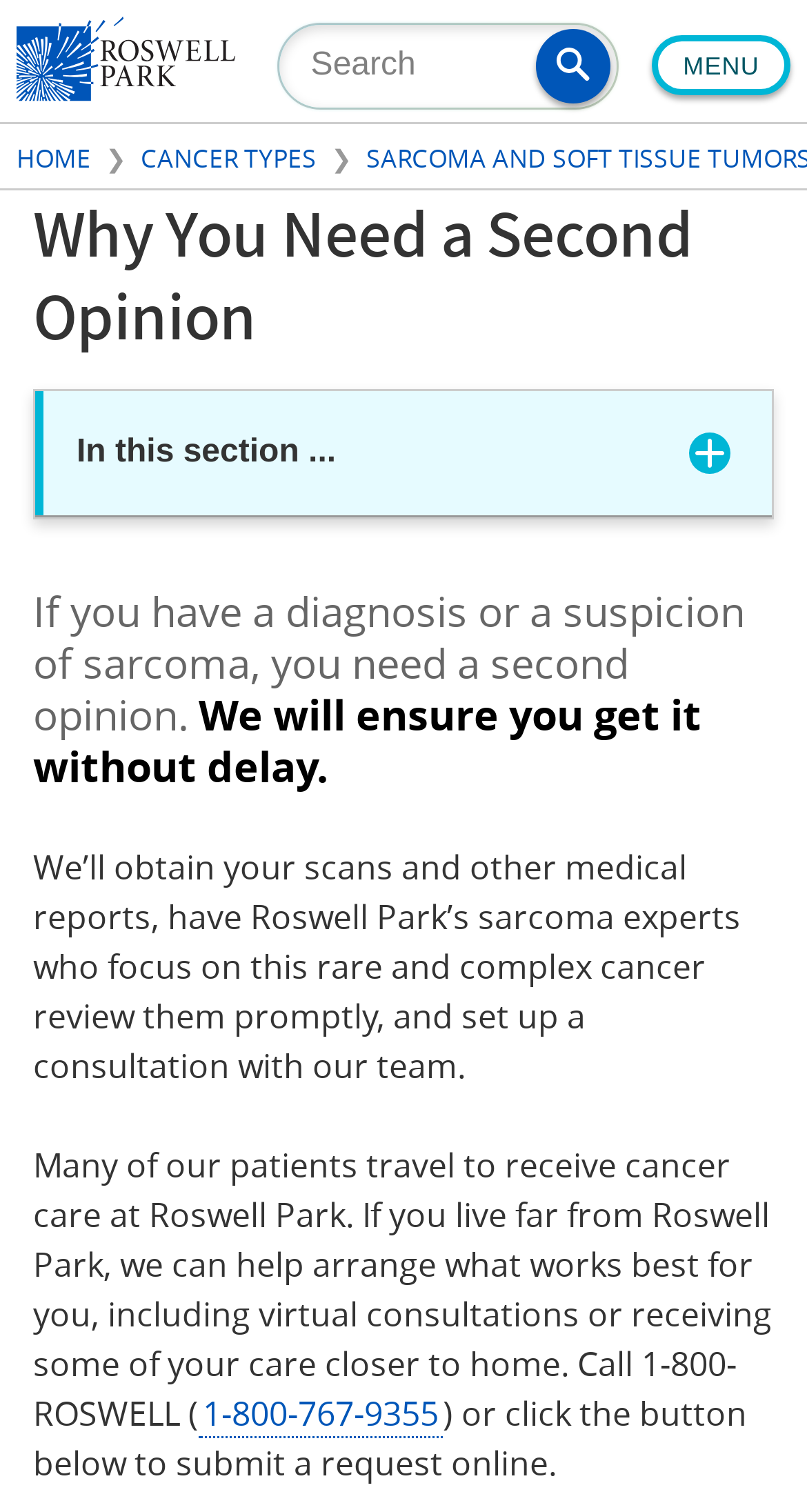Please locate the bounding box coordinates of the element that needs to be clicked to achieve the following instruction: "Search for something". The coordinates should be four float numbers between 0 and 1, i.e., [left, top, right, bottom].

[0.354, 0.018, 0.654, 0.068]